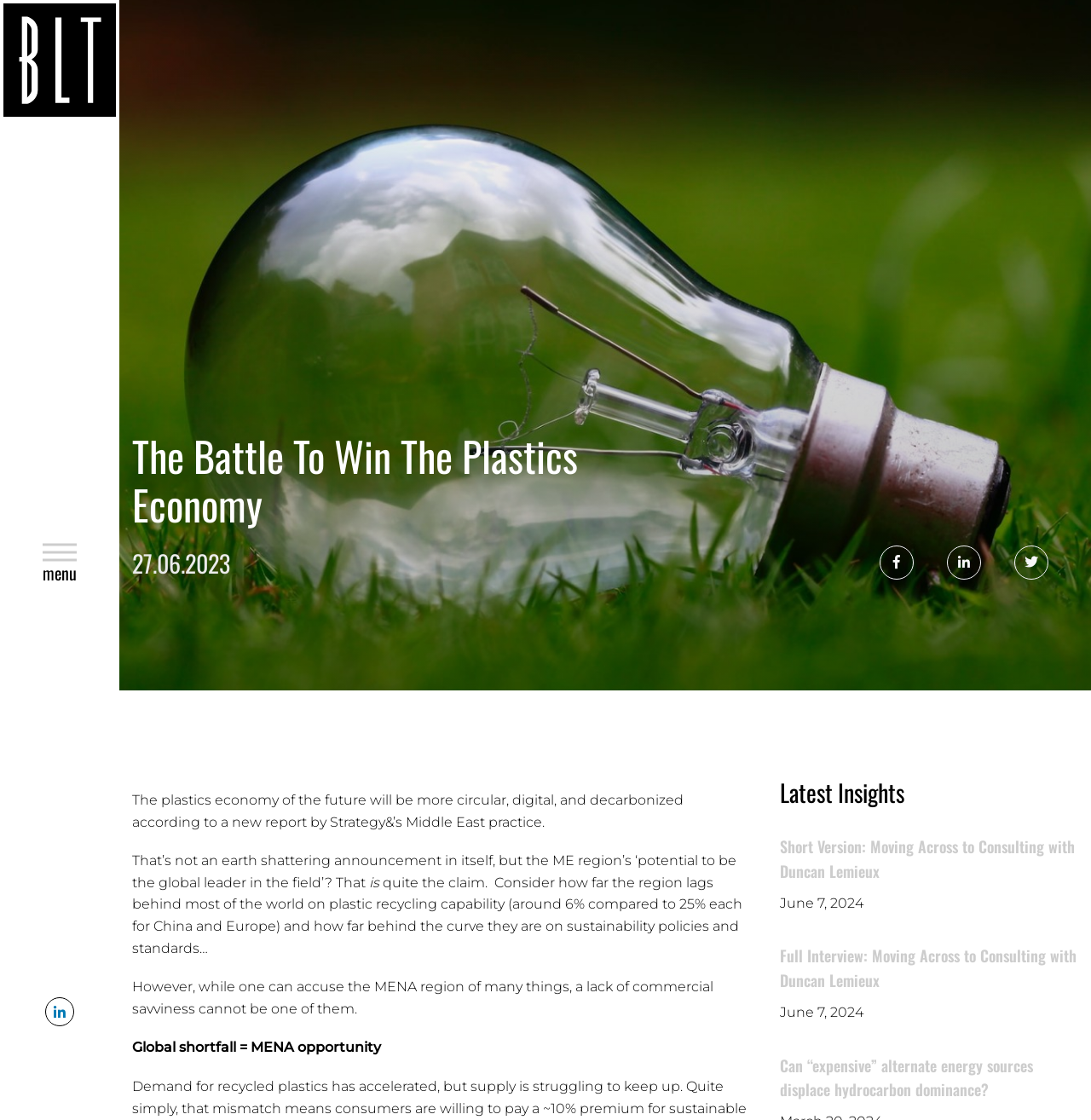Respond with a single word or phrase for the following question: 
What is the icon represented by ''?

Menu icon